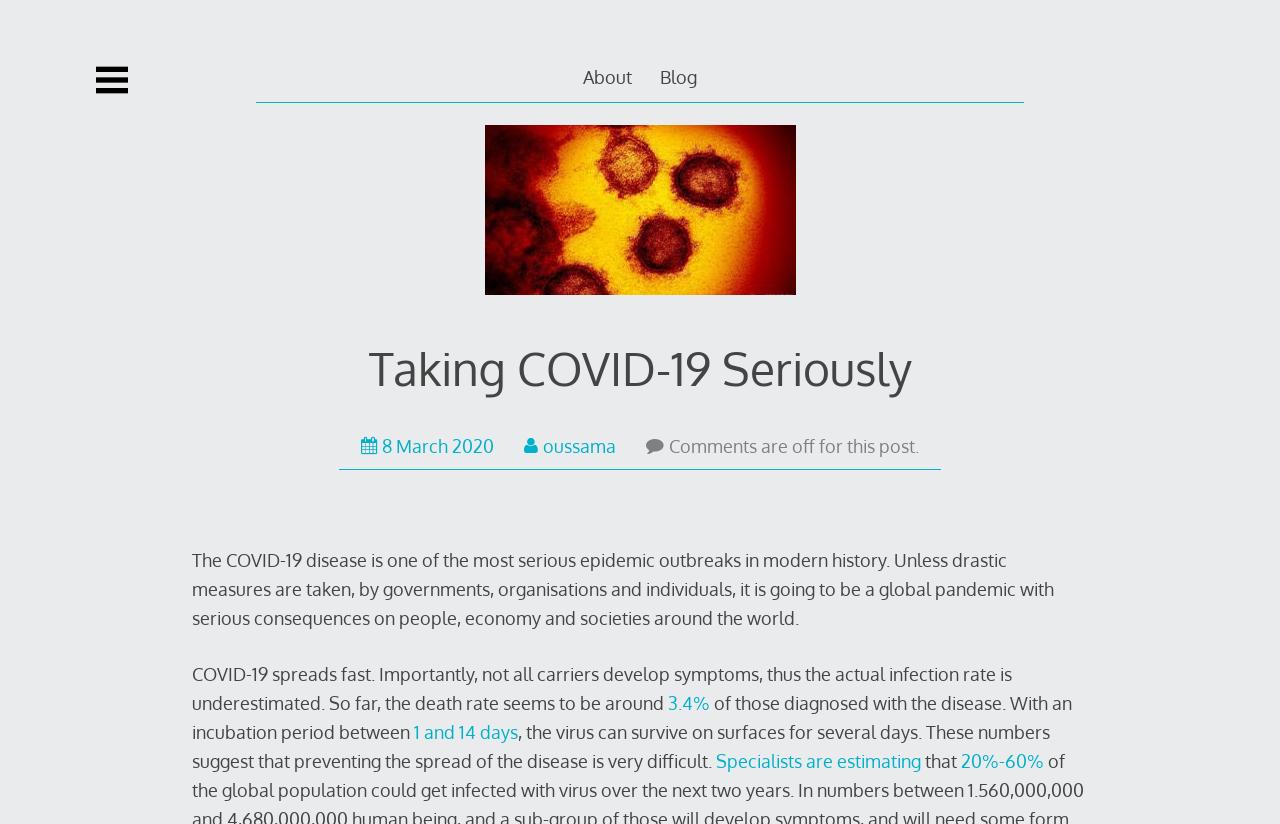Pinpoint the bounding box coordinates of the element that must be clicked to accomplish the following instruction: "Click the 'Show sidebar' button". The coordinates should be in the format of four float numbers between 0 and 1, i.e., [left, top, right, bottom].

[0.075, 0.078, 0.1, 0.117]